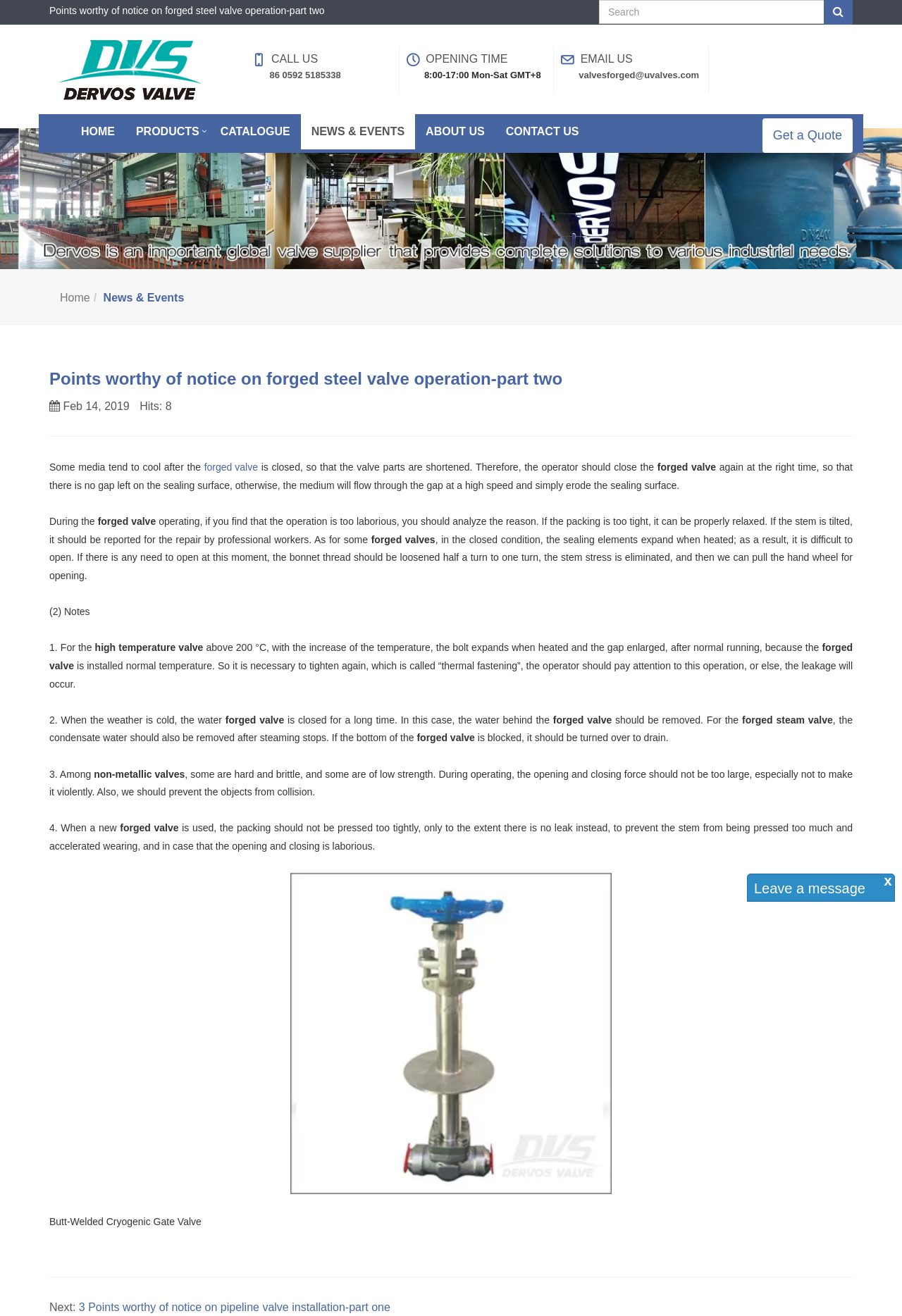Show the bounding box coordinates of the element that should be clicked to complete the task: "Contact us via email".

[0.642, 0.052, 0.775, 0.063]